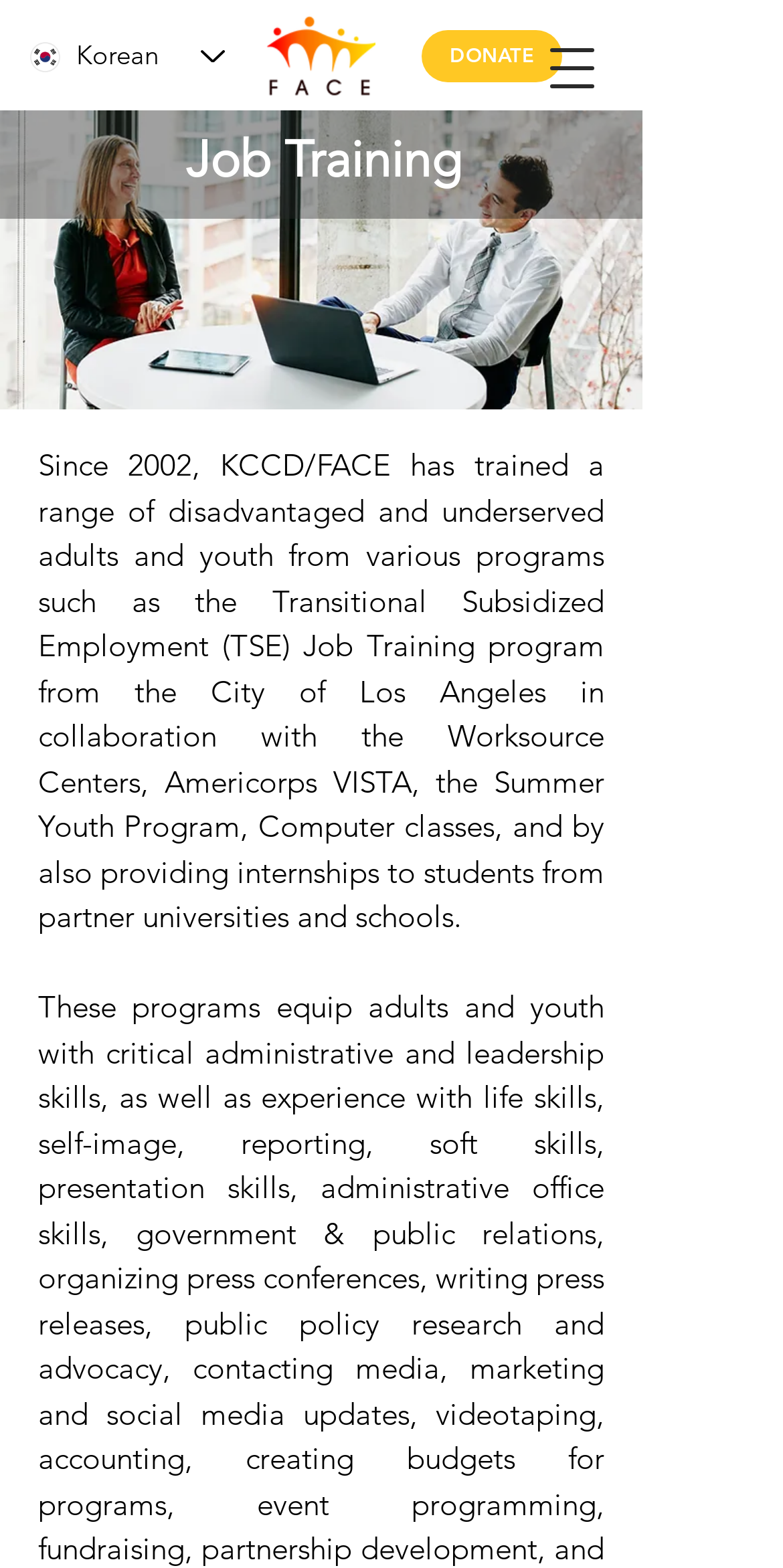Provide a short, one-word or phrase answer to the question below:
What is the name of the organization?

KCCD/FACE